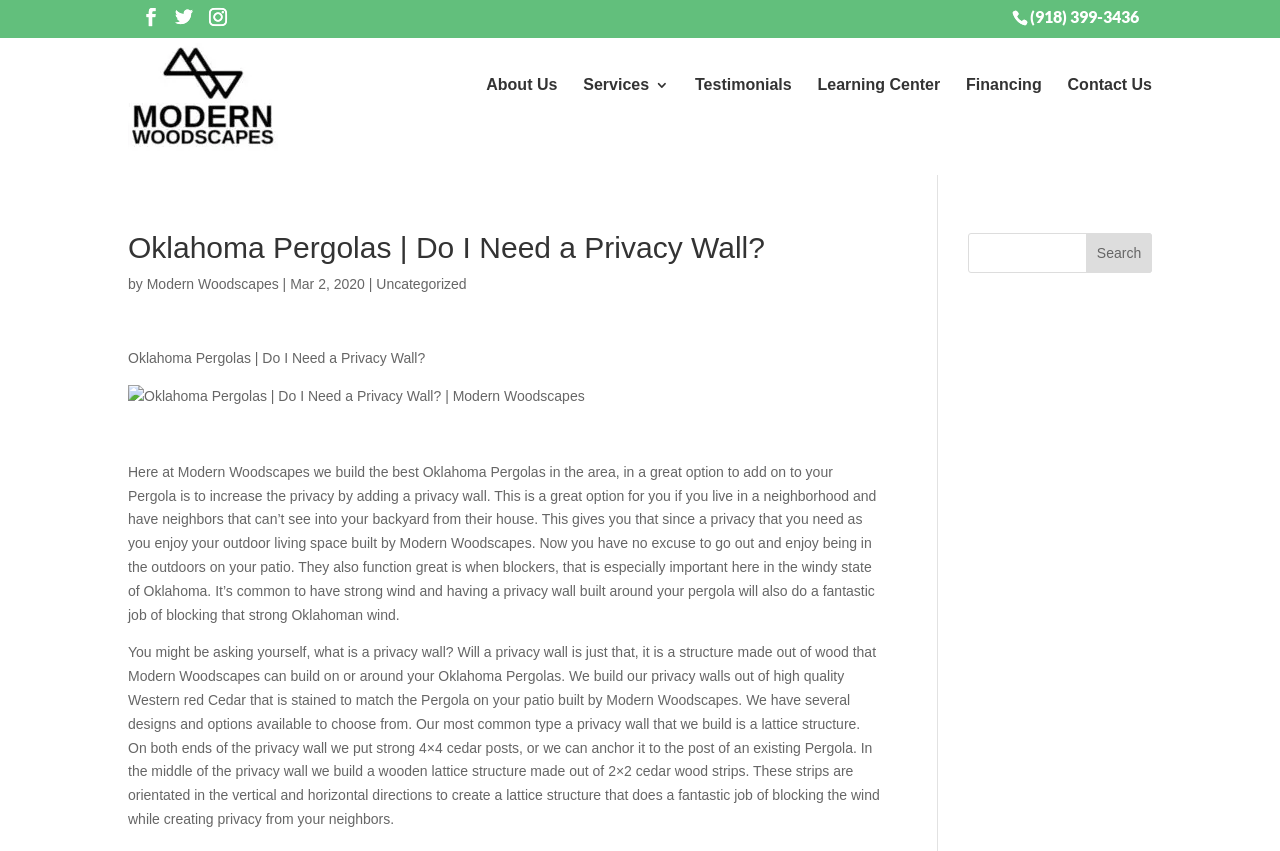Identify the bounding box of the UI element described as follows: "(918) 399-3436". Provide the coordinates as four float numbers in the range of 0 to 1 [left, top, right, bottom].

[0.791, 0.009, 0.89, 0.029]